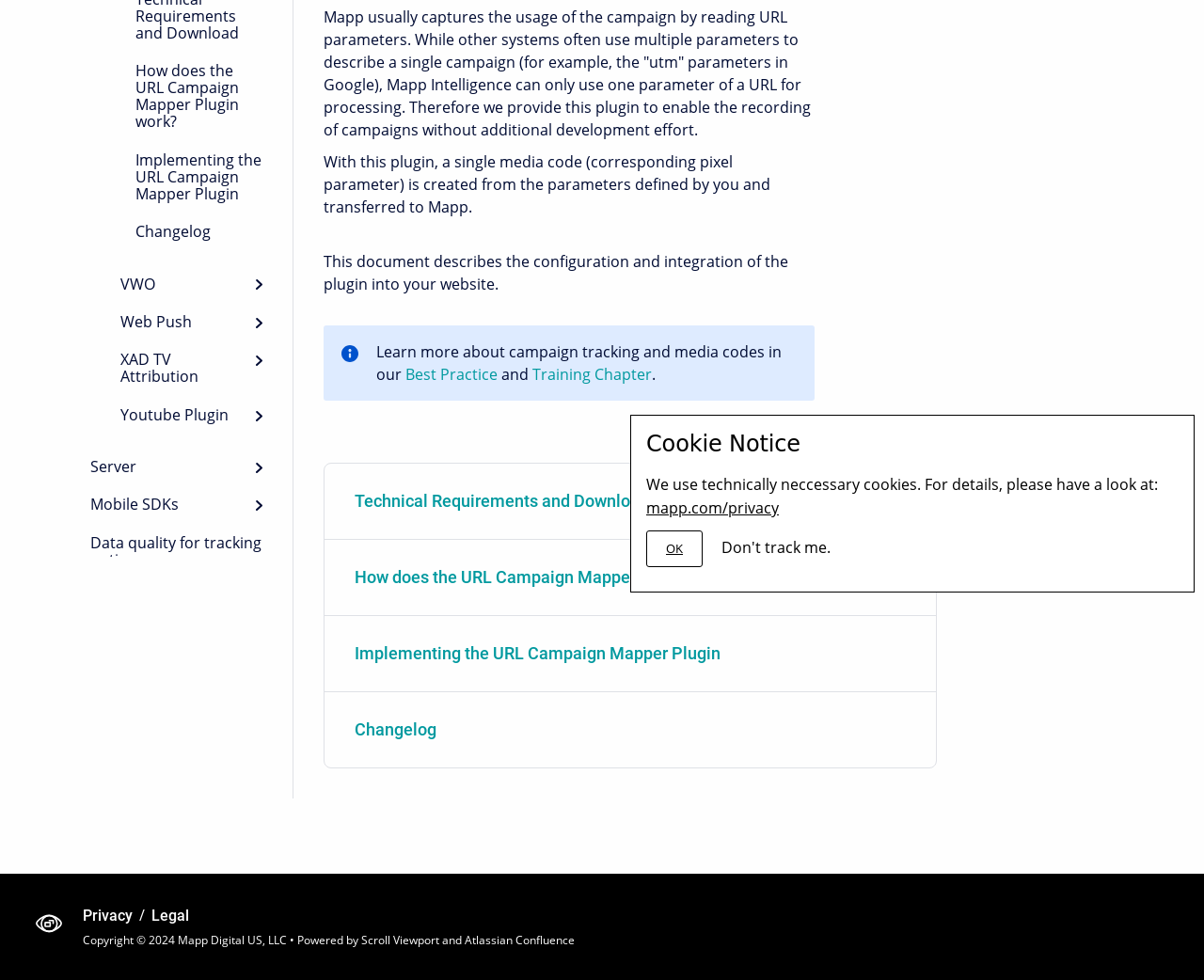Using the provided description: "parent_node: Mapp Cloud aria-label="Expand"", find the bounding box coordinates of the corresponding UI element. The output should be four float numbers between 0 and 1, in the format [left, top, right, bottom].

[0.199, 0.437, 0.23, 0.476]